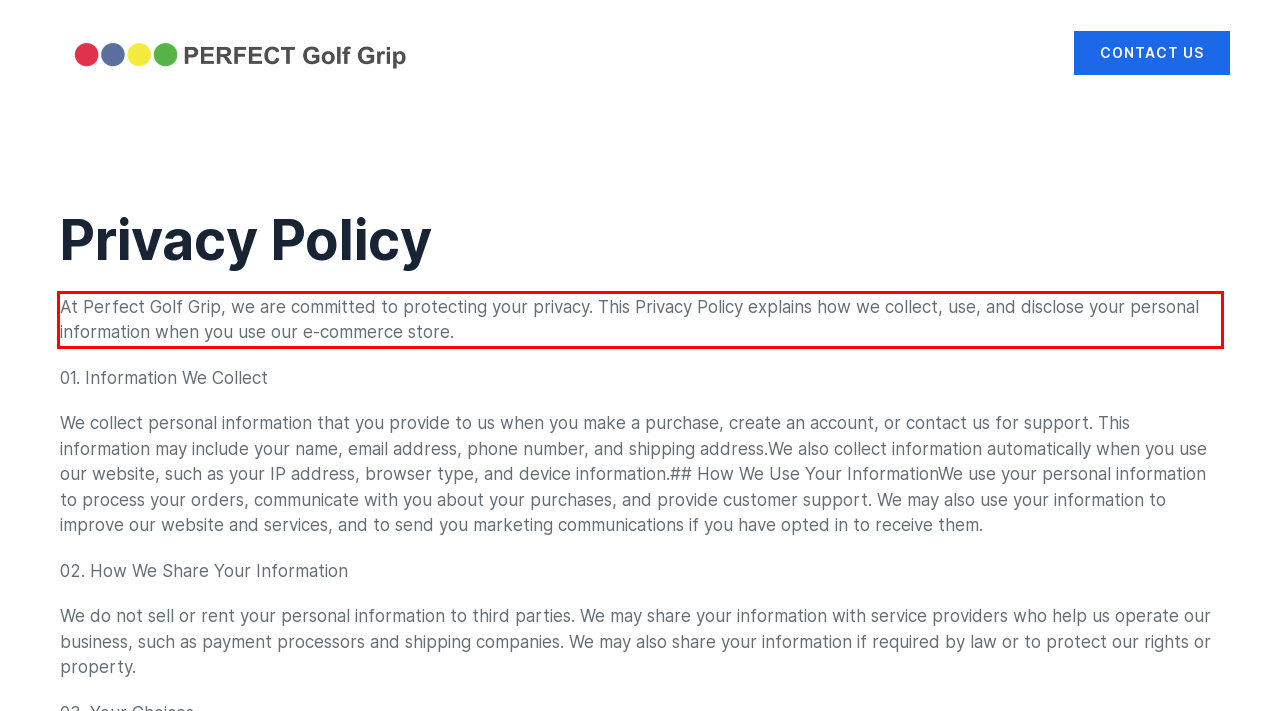Analyze the webpage screenshot and use OCR to recognize the text content in the red bounding box.

At Perfect Golf Grip, we are committed to protecting your privacy. This Privacy Policy explains how we collect, use, and disclose your personal information when you use our e-commerce store.